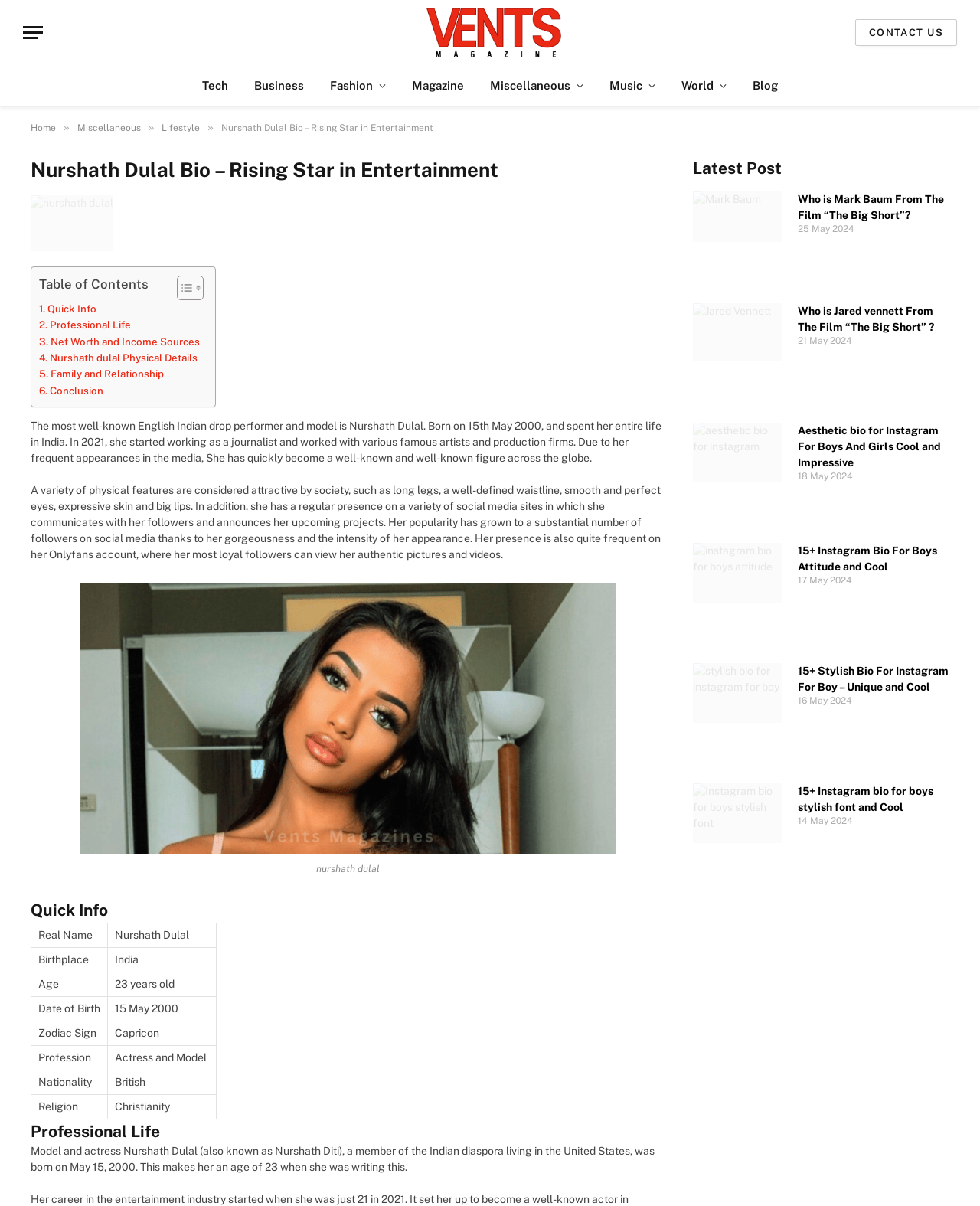Please provide a one-word or phrase answer to the question: 
What is Nurshath Dulal's profession?

Actress and Model